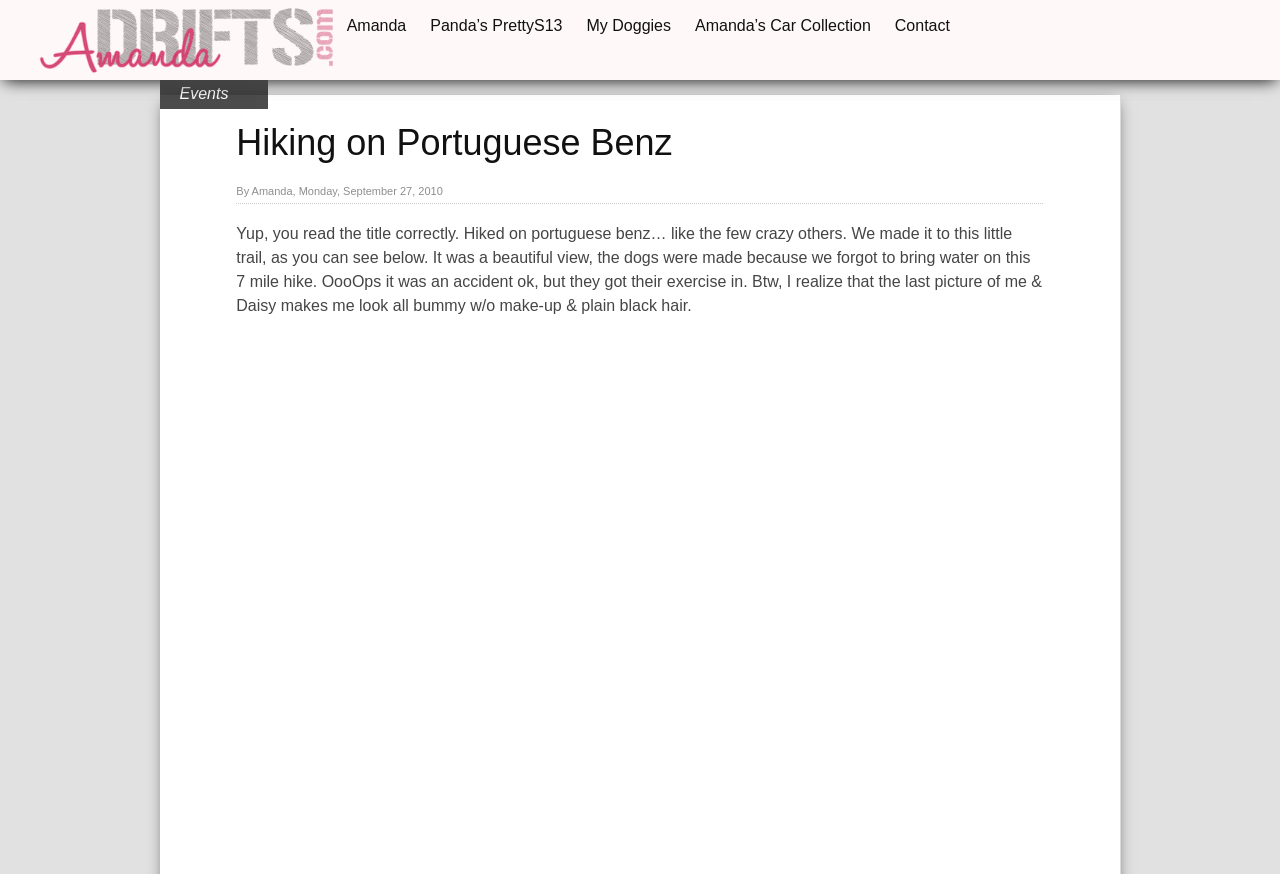Create an elaborate caption that covers all aspects of the webpage.

The webpage is about a personal blog post titled "Hiking on Portuguese Benz" on amandaDRIFTS.com. At the top left corner, there is a small image. Below it, there are five horizontal links: "Amanda", "Panda's PrettyS13", "My Doggies", "Amanda's Car Collection", and "Contact". 

On the top right side, there is another link "Events". The main content of the webpage starts with a heading "Hiking on Portuguese Benz" followed by a subheading "By Amanda, Monday, September 27, 2010". 

Below the subheading, there is a paragraph of text describing Amanda's hiking experience on Portuguese Benz, mentioning the beautiful view, her dogs, and a 7-mile hike. The text also mentions a picture of Amanda and her dog Daisy. 

Below the text, there is a link to "Photobucket" with an associated image. The image is positioned below the text, taking up a significant portion of the webpage.